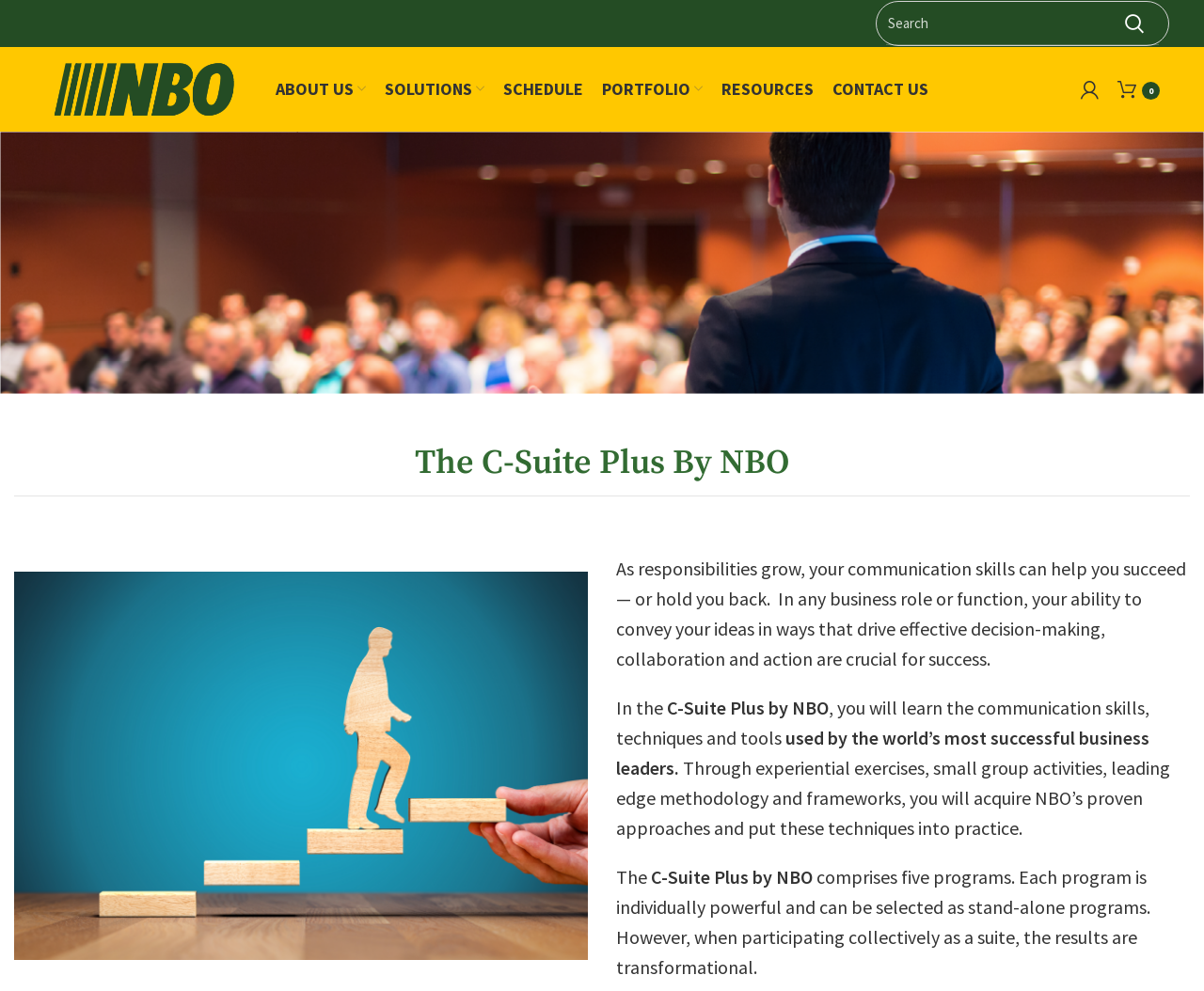Please examine the image and answer the question with a detailed explanation:
What is the expected outcome of participating in the C-Suite Plus program?

According to the static text element, 'when participating collectively as a suite, the results are transformational.', which suggests that the program is designed to produce significant and profound changes in participants.